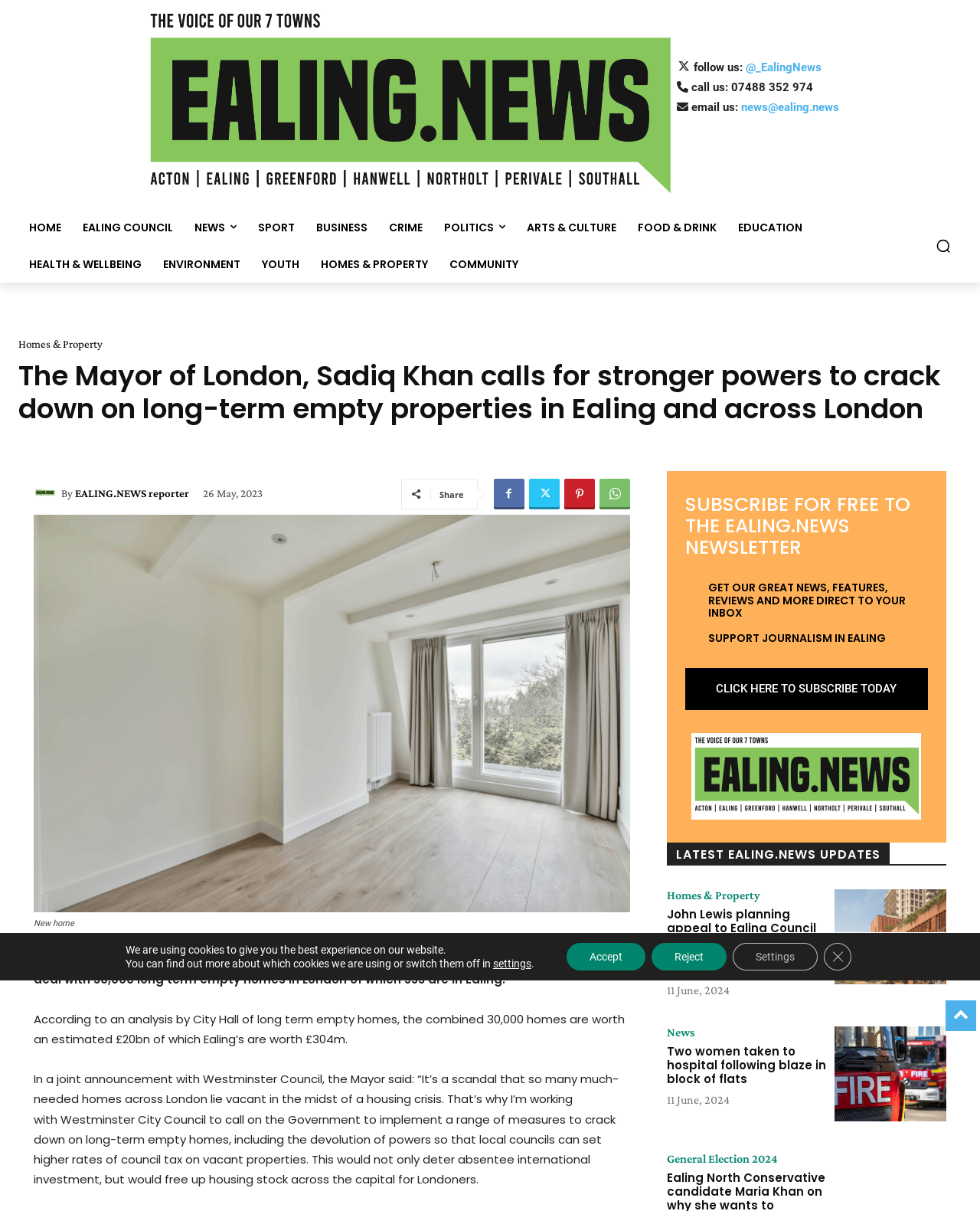Provide the bounding box coordinates of the HTML element this sentence describes: "Homes & Property".

[0.019, 0.279, 0.105, 0.289]